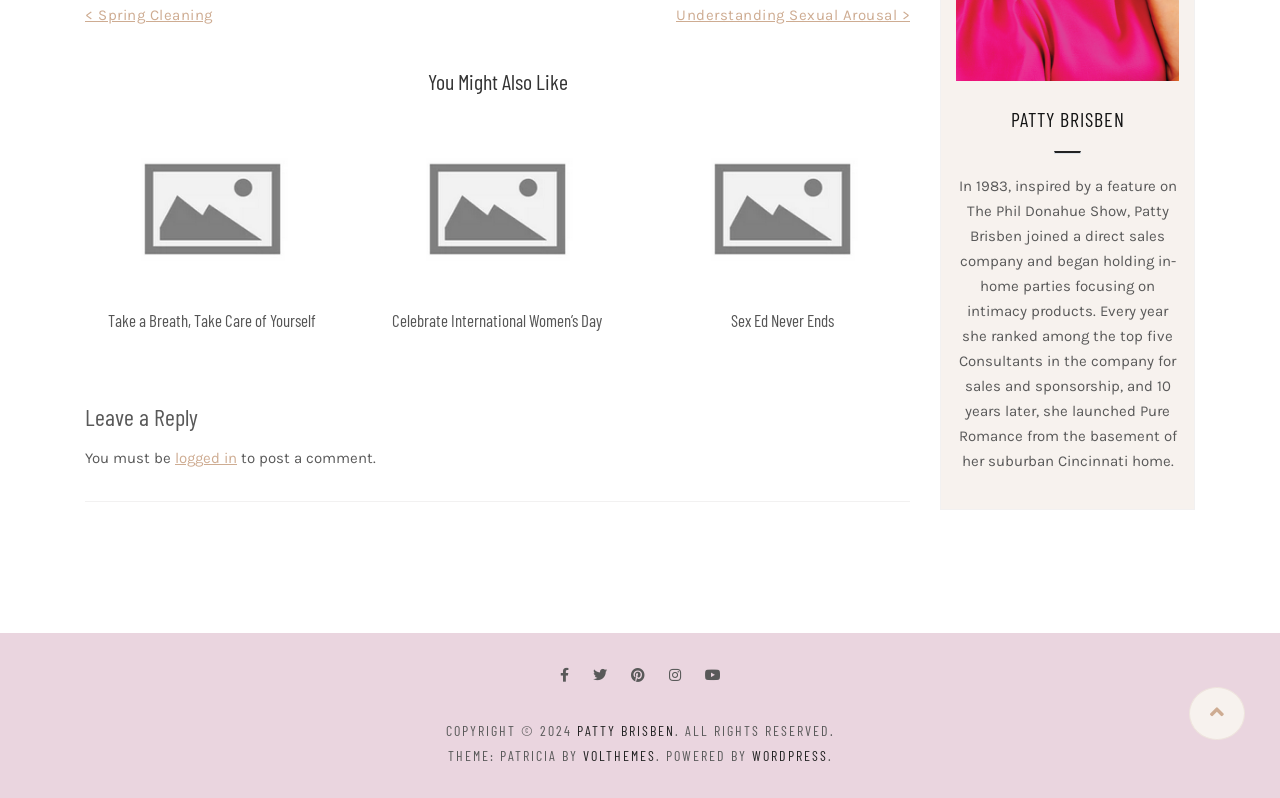Using the webpage screenshot and the element description alt="No Picture", determine the bounding box coordinates. Specify the coordinates in the format (top-left x, top-left y, bottom-right x, bottom-right y) with values ranging from 0 to 1.

[0.066, 0.248, 0.266, 0.271]